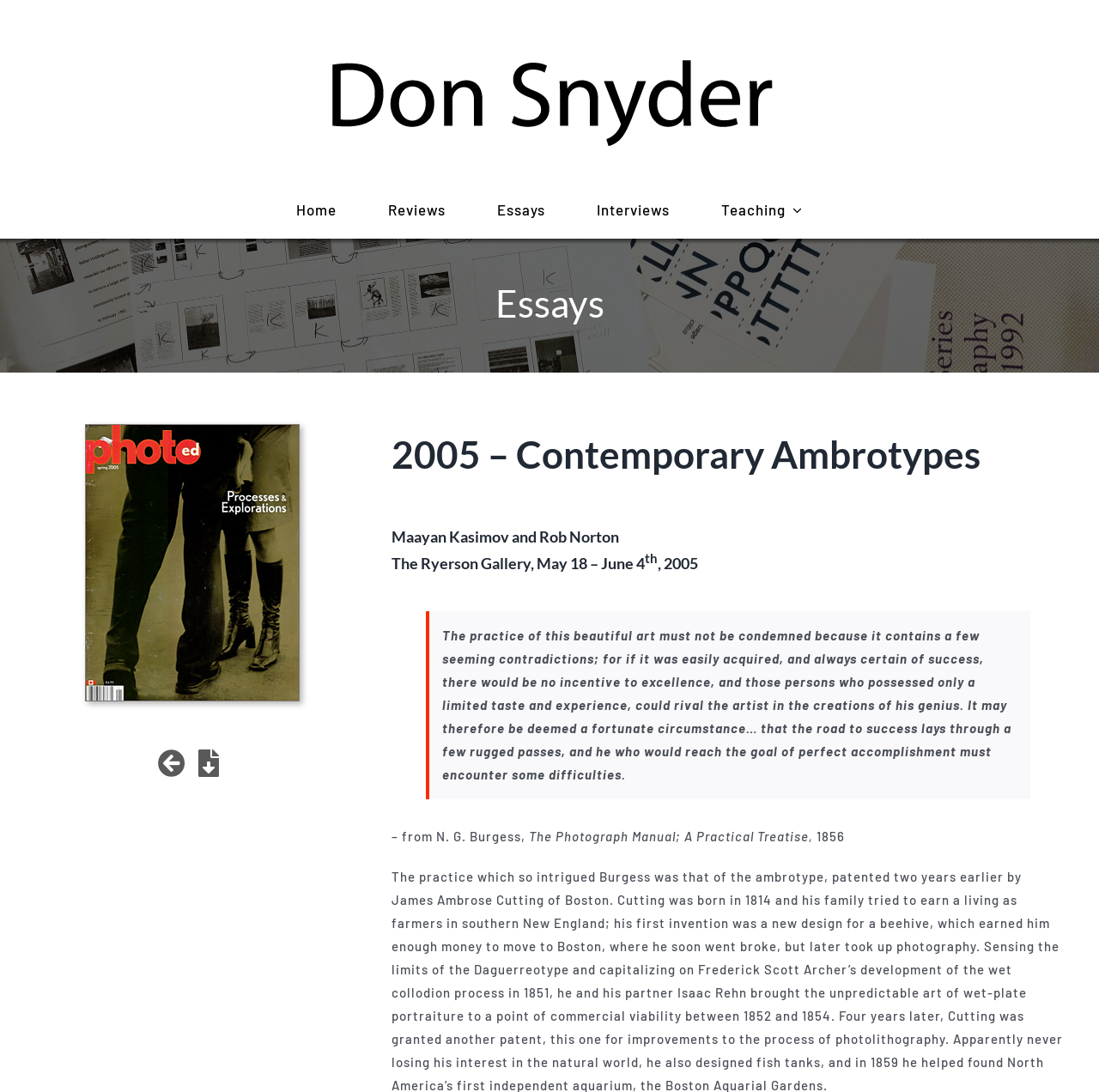Create a full and detailed caption for the entire webpage.

This webpage is about Contemporary Ambrotypes, a photography exhibition. At the top-left corner, there is a small image. Below it, a navigation menu with five links is located: Home, Reviews, Essays, Interviews, and Teaching. 

To the right of the navigation menu, a heading "Essays" is displayed. Below the heading, there is a small image, and two links are placed underneath. 

Further down, a heading "2005 – Contemporary Ambrotypes" is centered, followed by a subheading "Maayan Kasimov and Rob Norton The Ryerson Gallery, May 18 – June 4th, 2005" with a superscript symbol. 

A blockquote is placed below the subheading, containing a passage of text that discusses the art of photography. The passage is attributed to N. G. Burgess, from "The Photograph Manual; A Practical Treatise" in 1856.